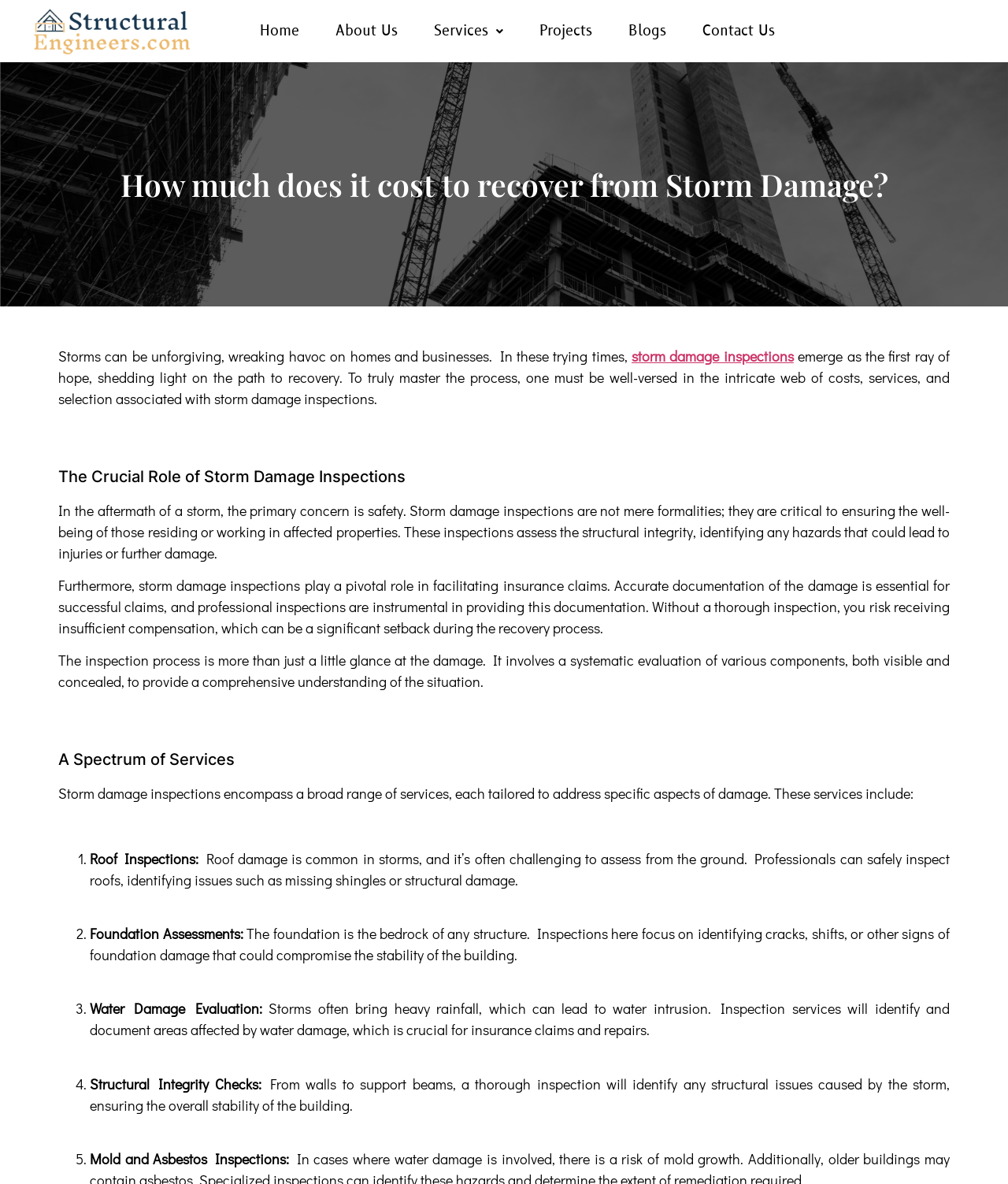Determine the bounding box for the HTML element described here: "Services". The coordinates should be given as [left, top, right, bottom] with each number being a float between 0 and 1.

[0.421, 0.008, 0.509, 0.044]